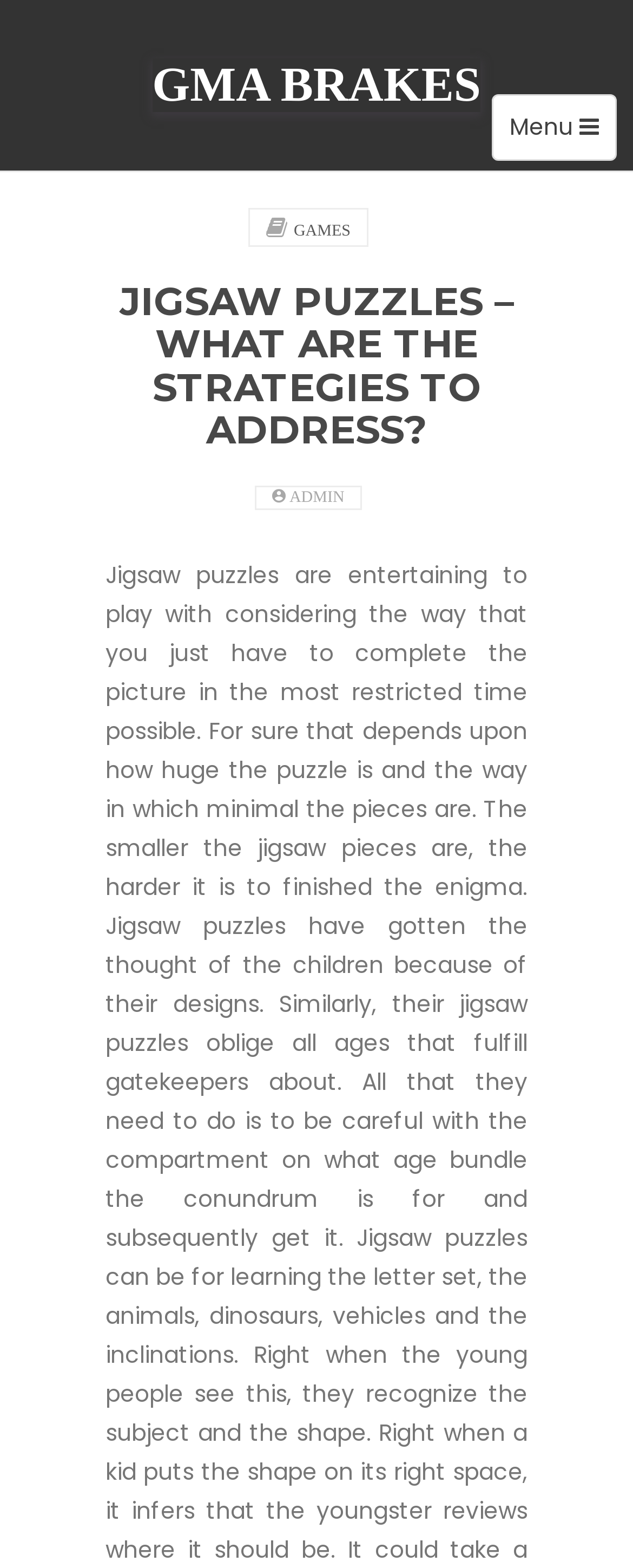Please examine the image and answer the question with a detailed explanation:
What is the purpose of the 'Toggle navigation Menu' button?

The 'Toggle navigation Menu' button is likely used to toggle the visibility of the navigation menu, allowing users to access different sections of the website.